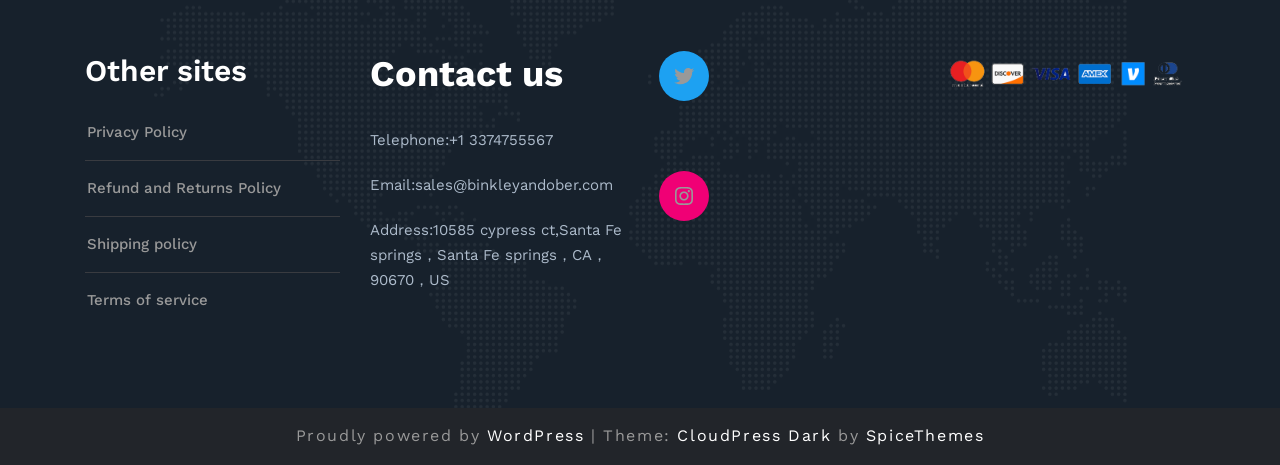Locate the bounding box coordinates of the element that should be clicked to fulfill the instruction: "Visit Instagram".

[0.52, 0.384, 0.548, 0.461]